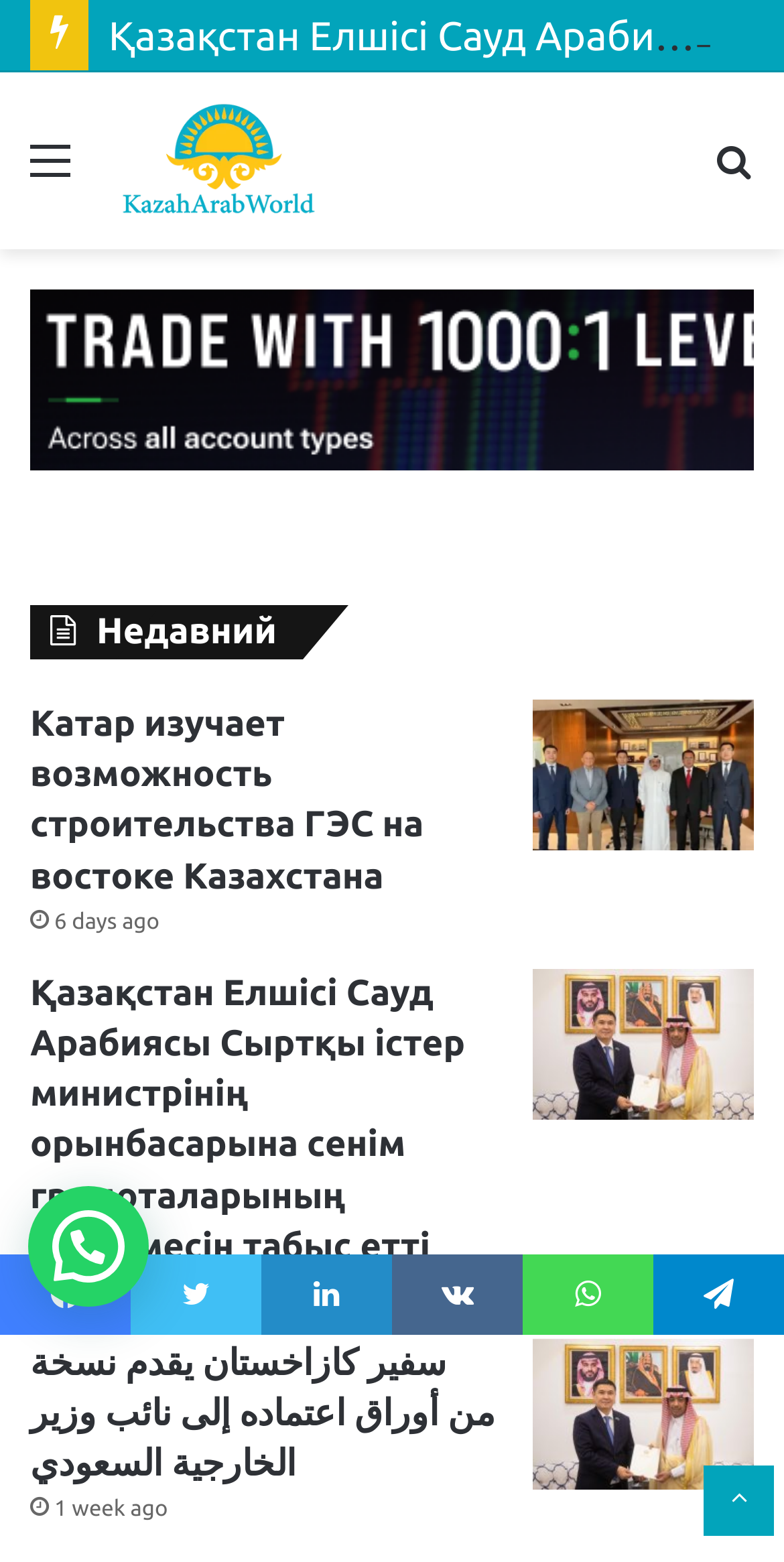Please find the bounding box coordinates of the element that needs to be clicked to perform the following instruction: "Go back to the top of the page". The bounding box coordinates should be four float numbers between 0 and 1, represented as [left, top, right, bottom].

[0.897, 0.938, 0.987, 0.983]